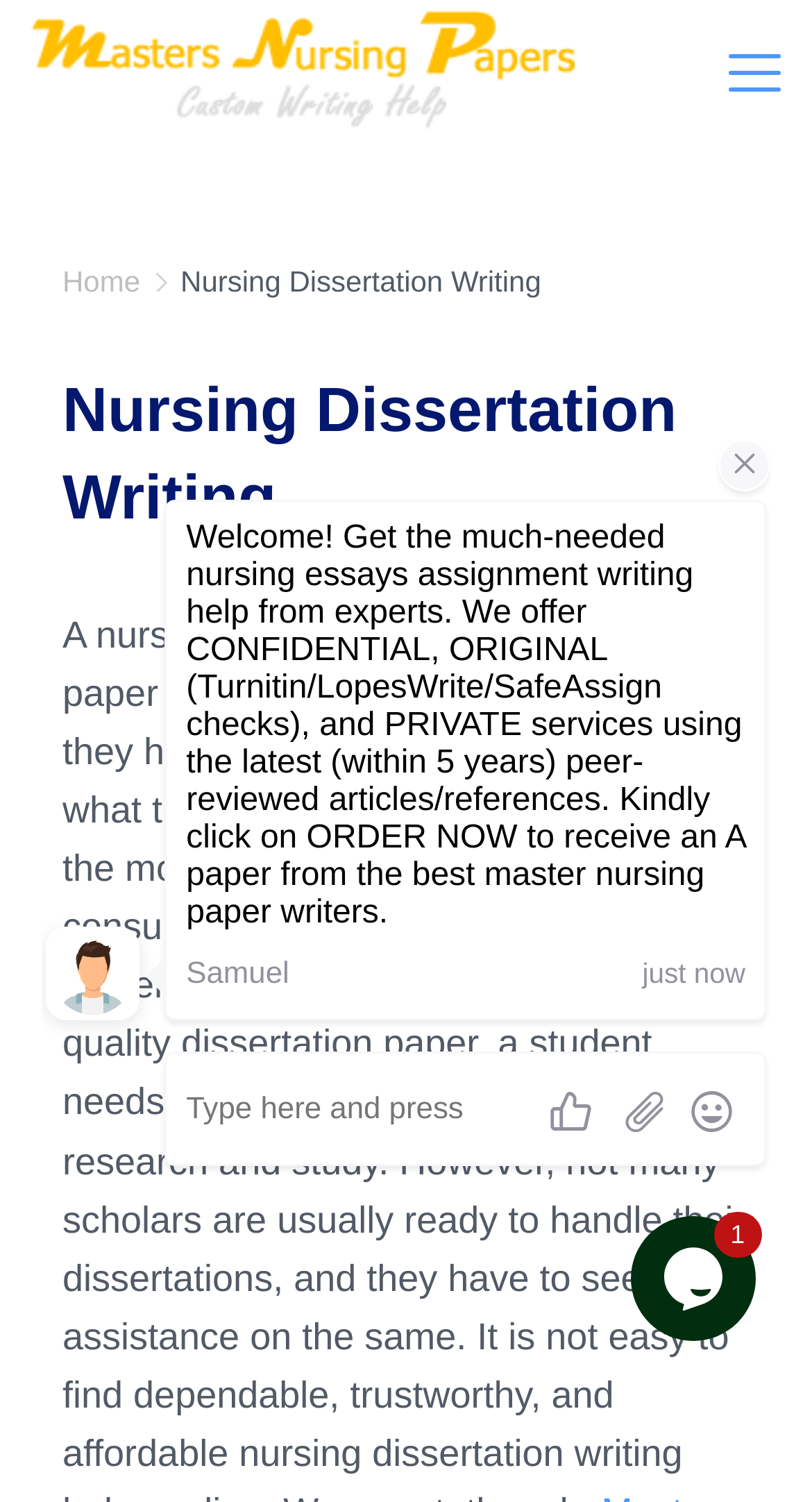Identify the bounding box coordinates for the UI element described as follows: Nursing Dissertation Writing. Use the format (top-left x, top-left y, bottom-right x, bottom-right y) and ensure all values are floating point numbers between 0 and 1.

[0.222, 0.176, 0.667, 0.198]